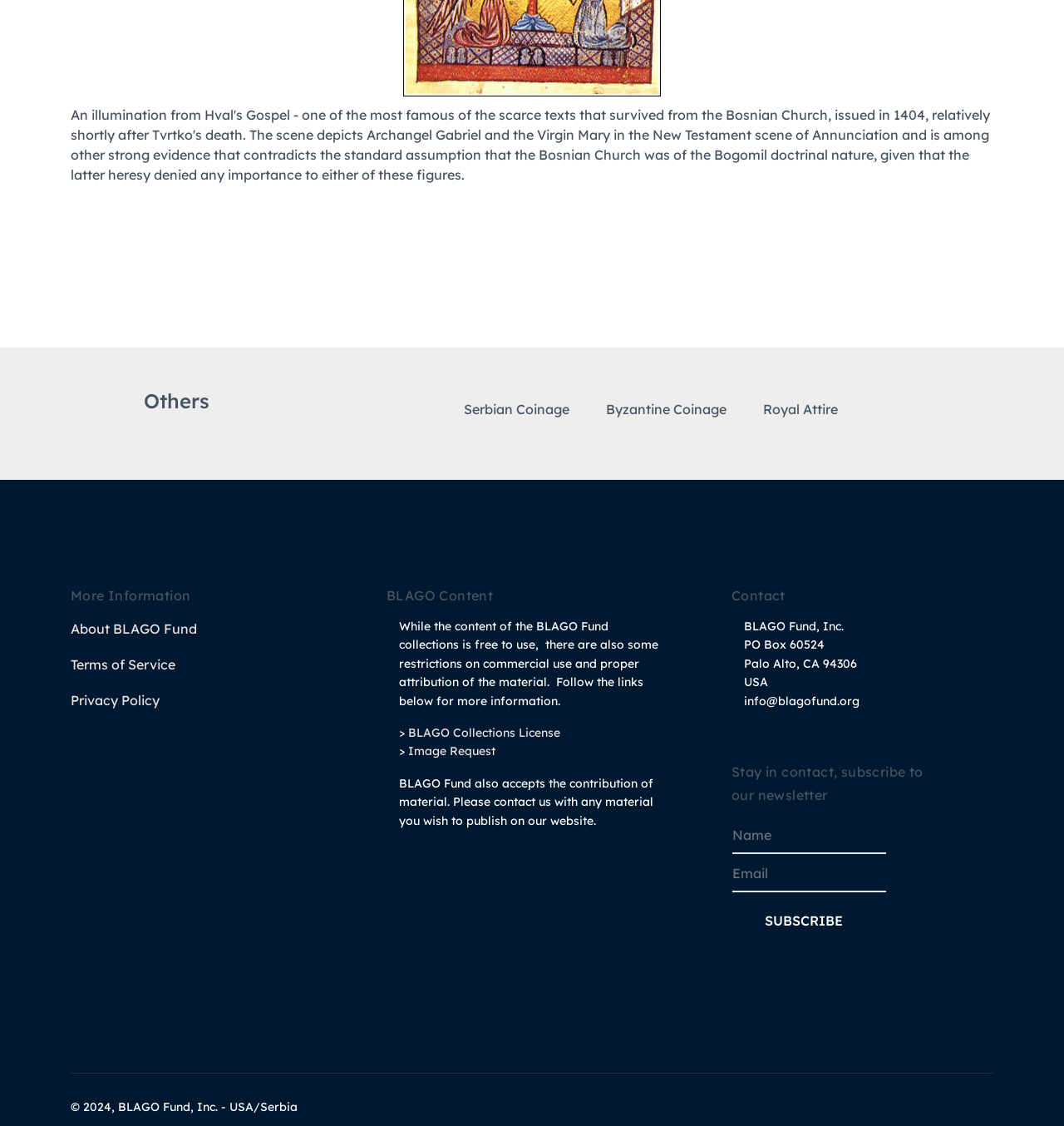Please mark the bounding box coordinates of the area that should be clicked to carry out the instruction: "Click on the 'Submit Writing' link".

None